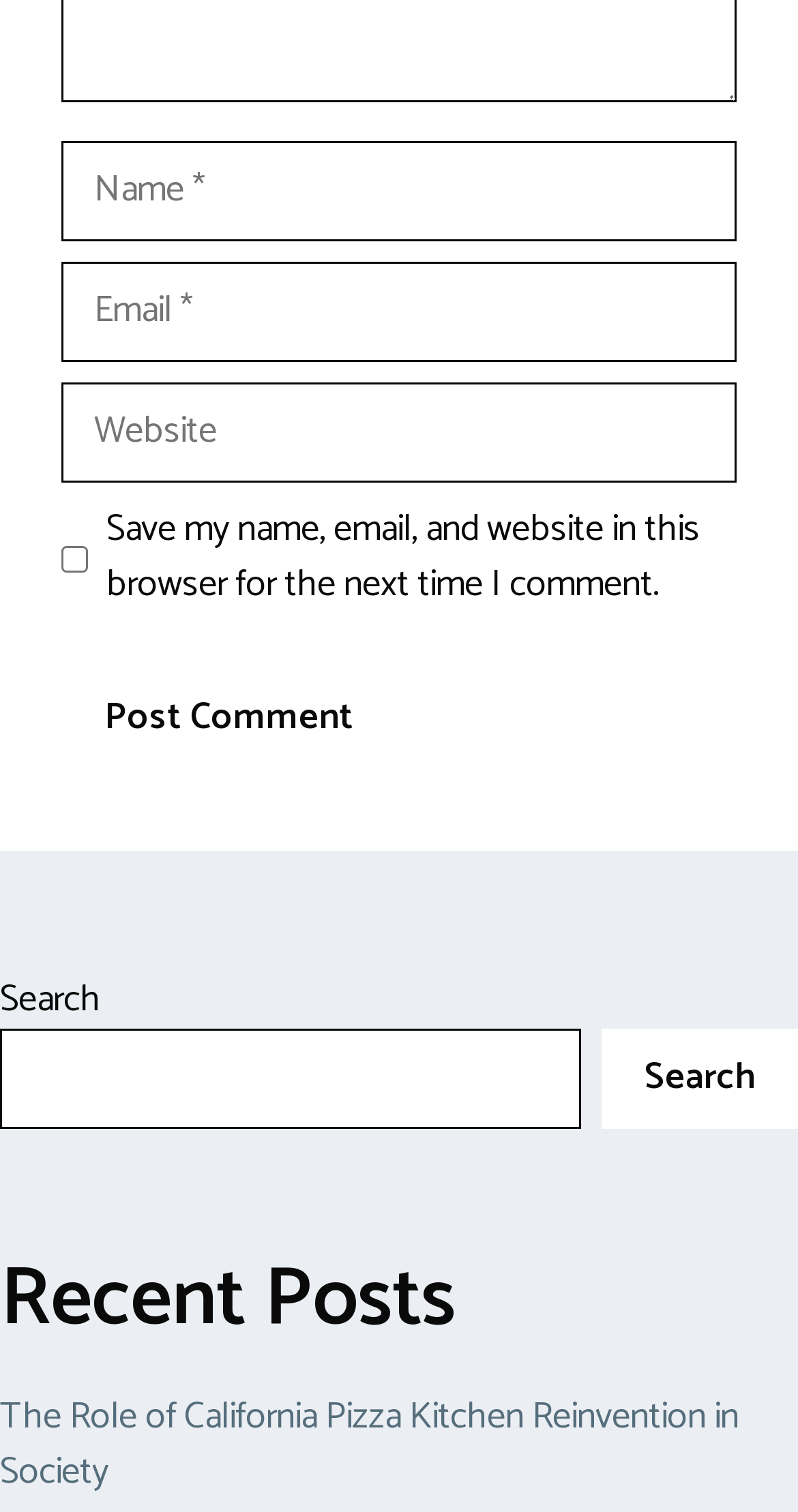Locate the bounding box coordinates of the region to be clicked to comply with the following instruction: "Input your email". The coordinates must be four float numbers between 0 and 1, in the form [left, top, right, bottom].

[0.077, 0.174, 0.923, 0.24]